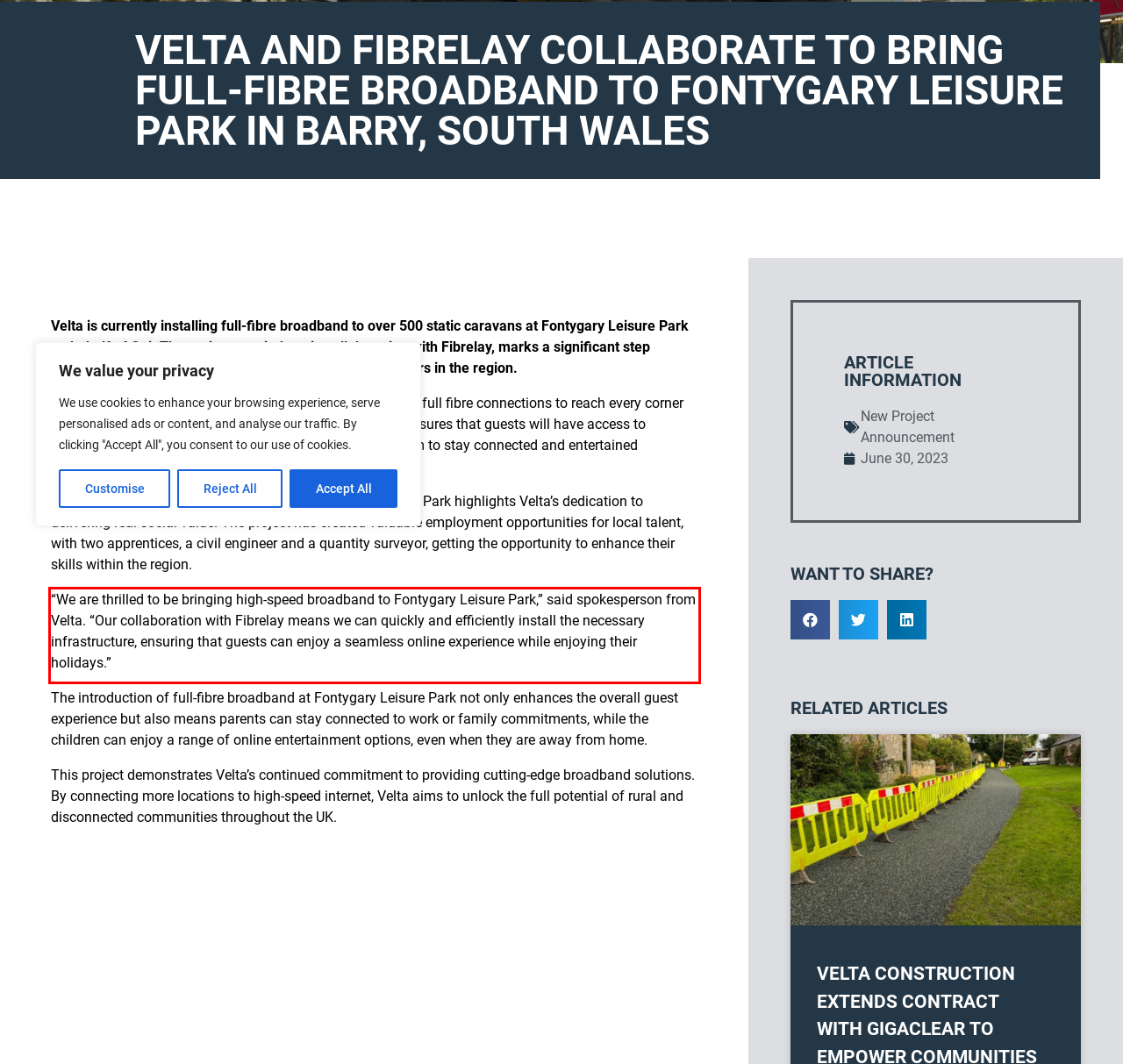Look at the webpage screenshot and recognize the text inside the red bounding box.

“We are thrilled to be bringing high-speed broadband to Fontygary Leisure Park,” said spokesperson from Velta. “Our collaboration with Fibrelay means we can quickly and efficiently install the necessary infrastructure, ensuring that guests can enjoy a seamless online experience while enjoying their holidays.”